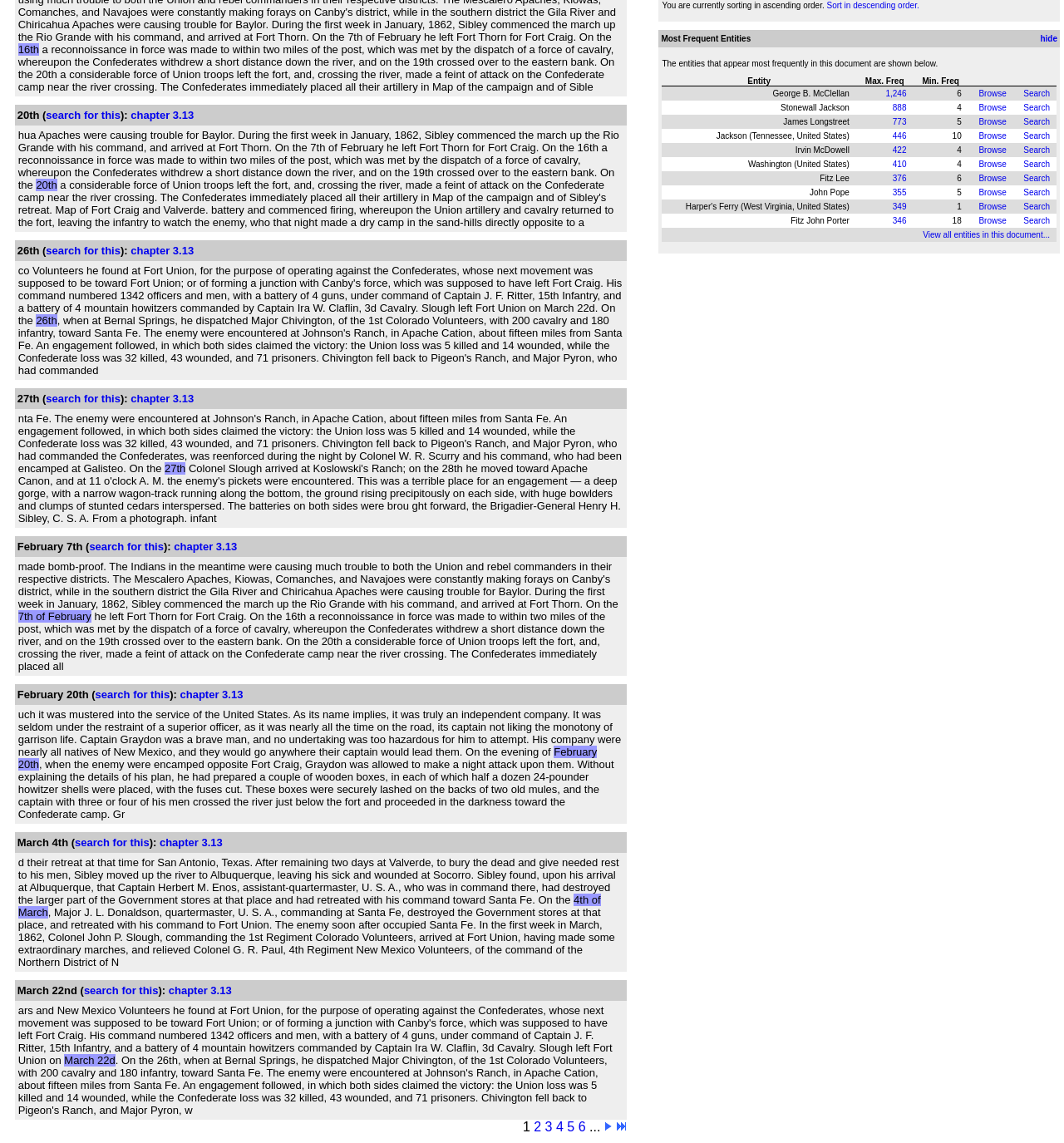Identify the bounding box coordinates for the UI element that matches this description: "chapter 3.13".

[0.169, 0.602, 0.228, 0.613]